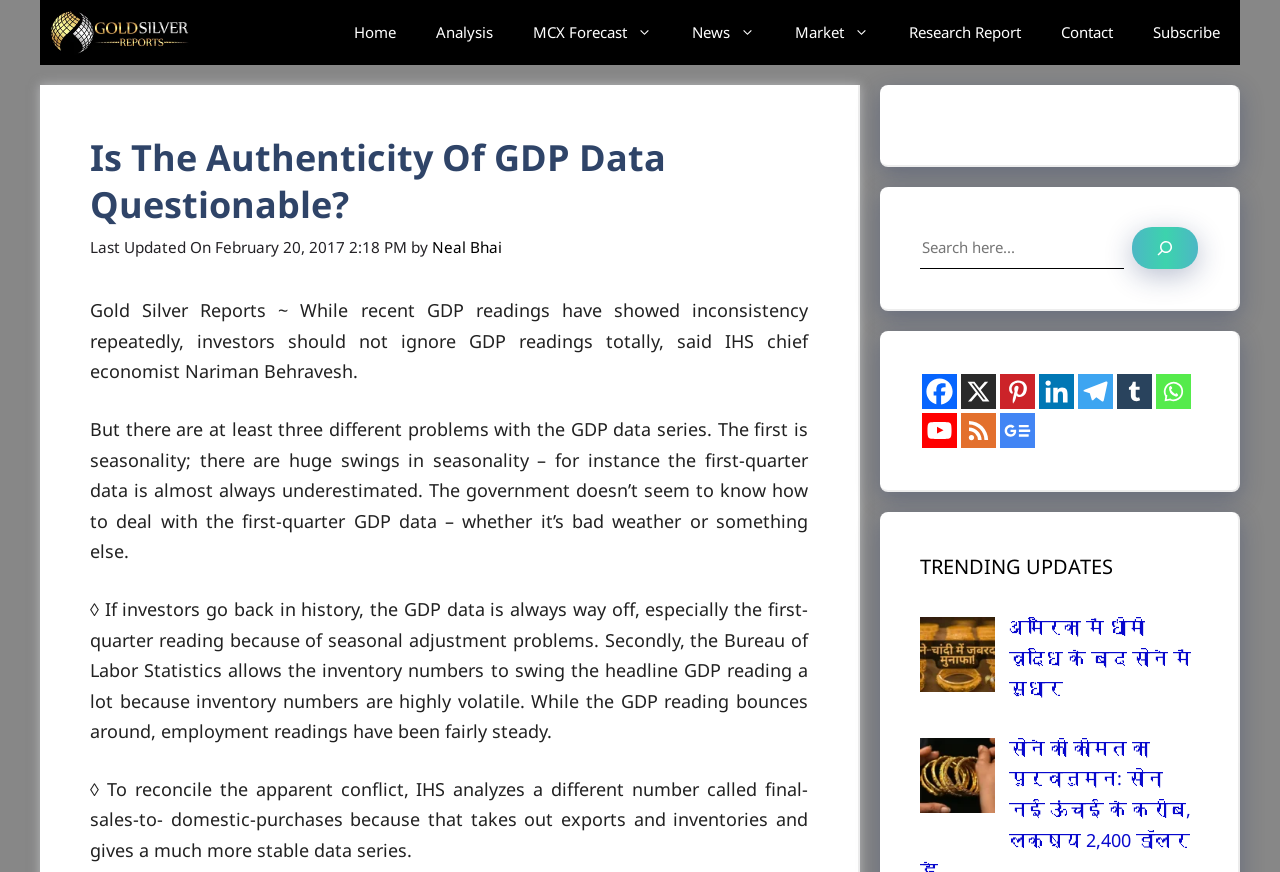Describe all visible elements and their arrangement on the webpage.

The webpage is titled "Is The Authenticity Of GDP Data Questionable?" and features a navigation menu at the top with 9 links, including "Home", "Analysis", "MCX Forecast", "News", "Market", "Research Report", "Contact", and "Subscribe". Below the navigation menu, there is a header section with the title of the webpage, a timestamp indicating the last update on February 20, 2017, and the author's name, Neal Bhai.

The main content of the webpage is a news article discussing the authenticity of GDP data. The article is divided into several paragraphs, with the first paragraph summarizing the main point that investors should not ignore GDP readings despite their inconsistencies. The subsequent paragraphs elaborate on the problems with GDP data series, including seasonality and inventory numbers.

On the right side of the webpage, there are three complementary sections. The first section contains a search bar with a search button and a magnifying glass icon. The second section features social media links to Facebook, Pinterest, Linkedin, Telegram, Tumblr, Whatsapp, and Youtube Channel, as well as an RSS feed link. The third section is titled "TRENDING UPDATES" and contains a link to a news article with a thumbnail image.

At the bottom of the webpage, there are two more news article links with thumbnail images, one in English and the other in Hindi.